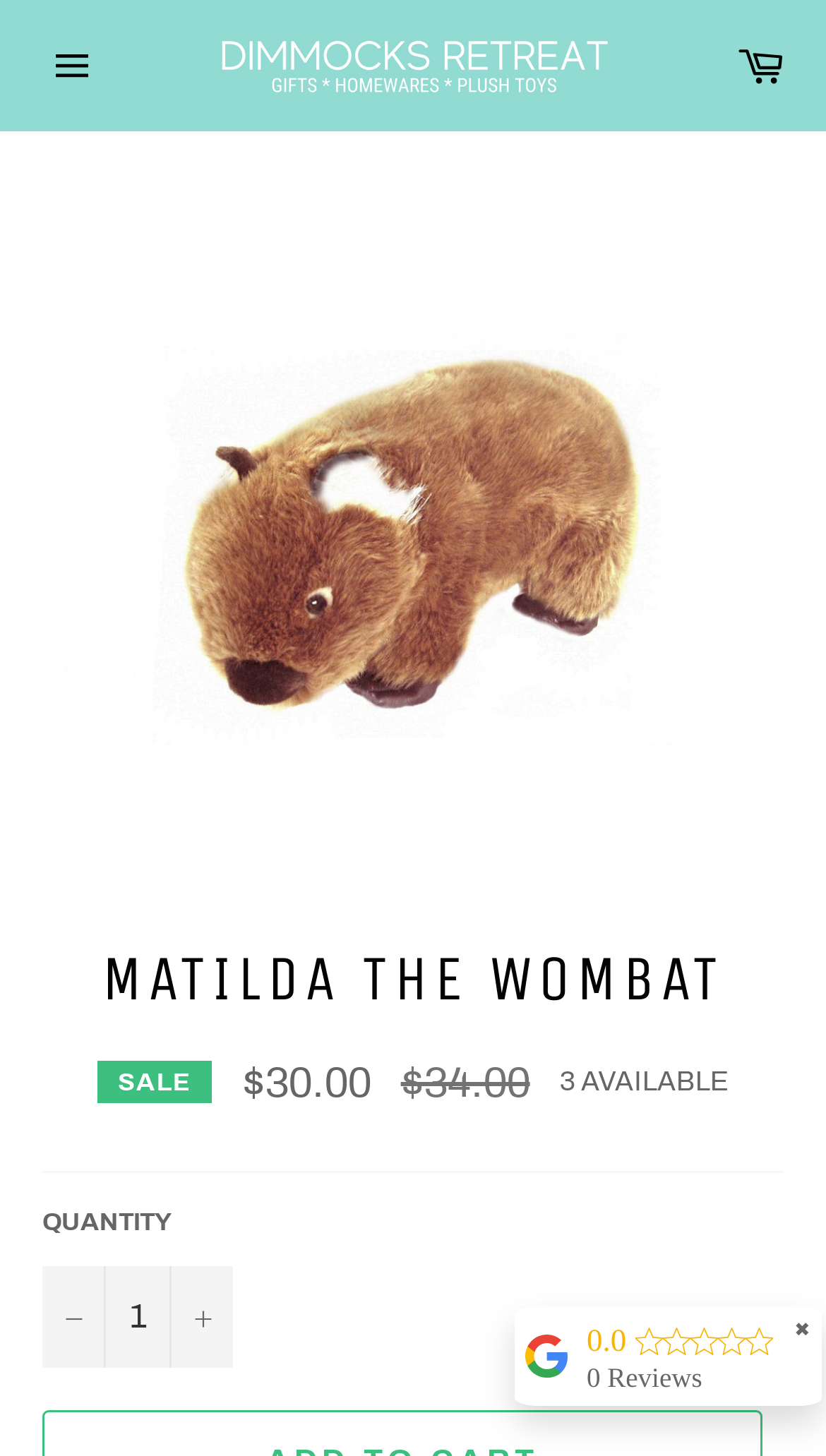What is the function of the '-' button?
Analyze the screenshot and provide a detailed answer to the question.

The question can be answered by looking at the button 'Reduce item quantity by one' which is a child element of the layout table, and is located near the '-' static text. This suggests that the function of the '-' button is to reduce the item quantity by one.